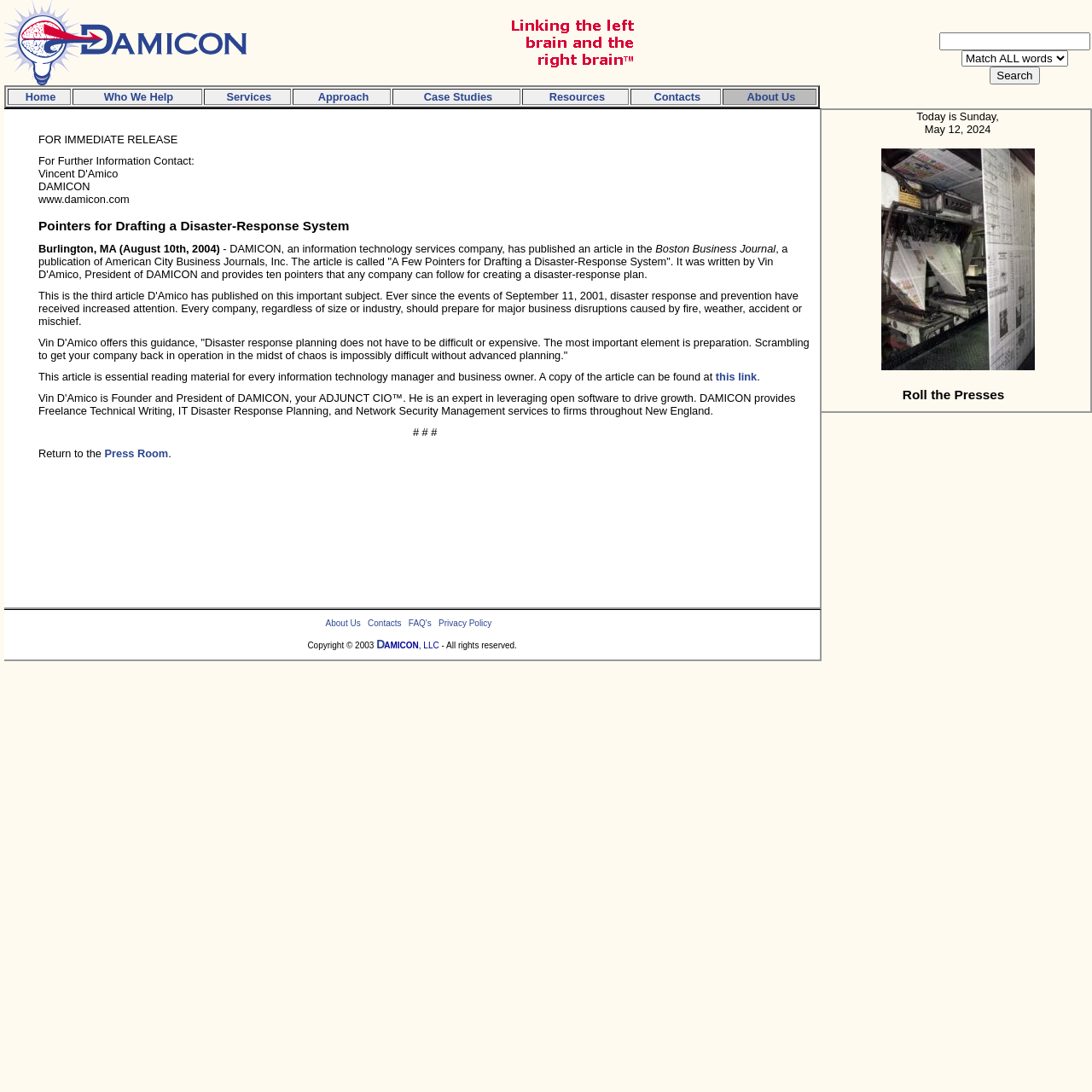Please identify the bounding box coordinates of the area that needs to be clicked to fulfill the following instruction: "Go to the Press Room."

[0.096, 0.409, 0.154, 0.421]